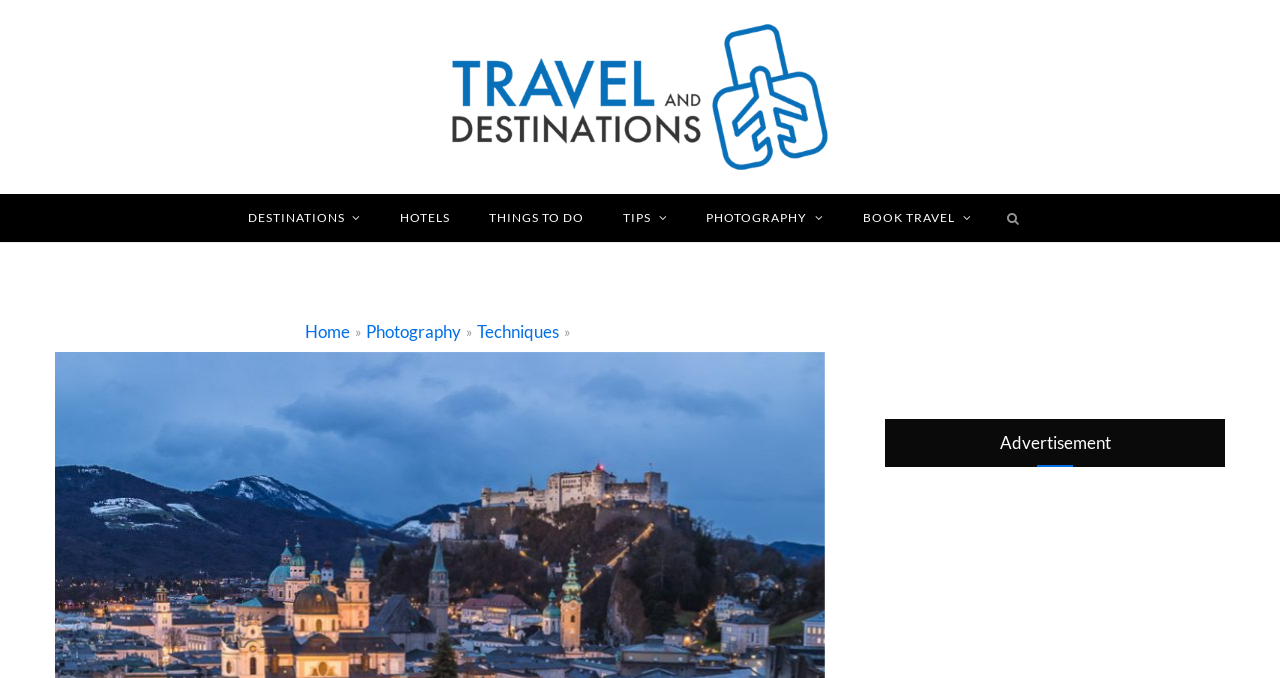How many links are in the top navigation bar?
Identify the answer in the screenshot and reply with a single word or phrase.

6